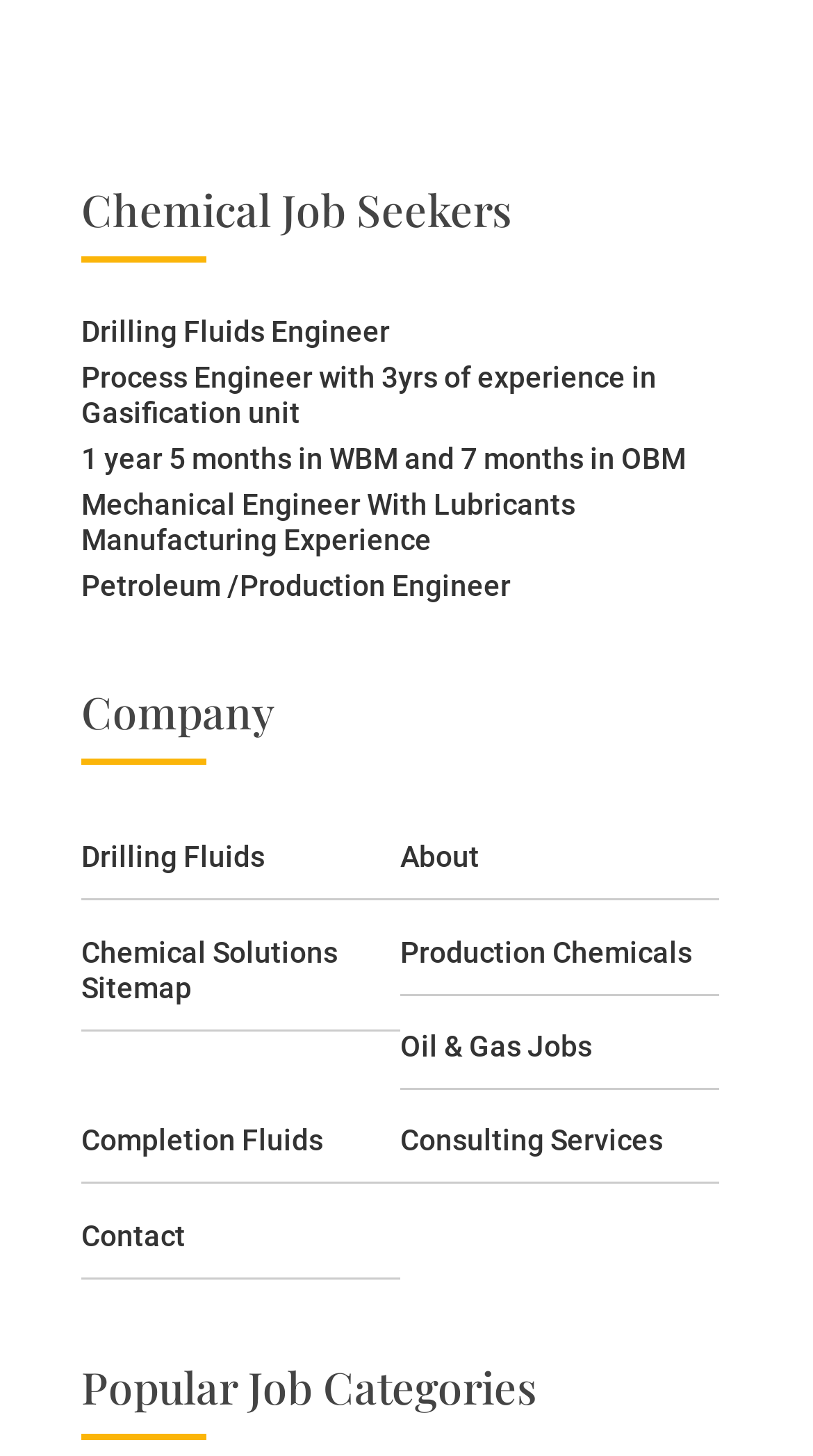Please locate the bounding box coordinates of the element that should be clicked to achieve the given instruction: "View Drilling Fluids Engineer job details".

[0.1, 0.216, 0.479, 0.239]